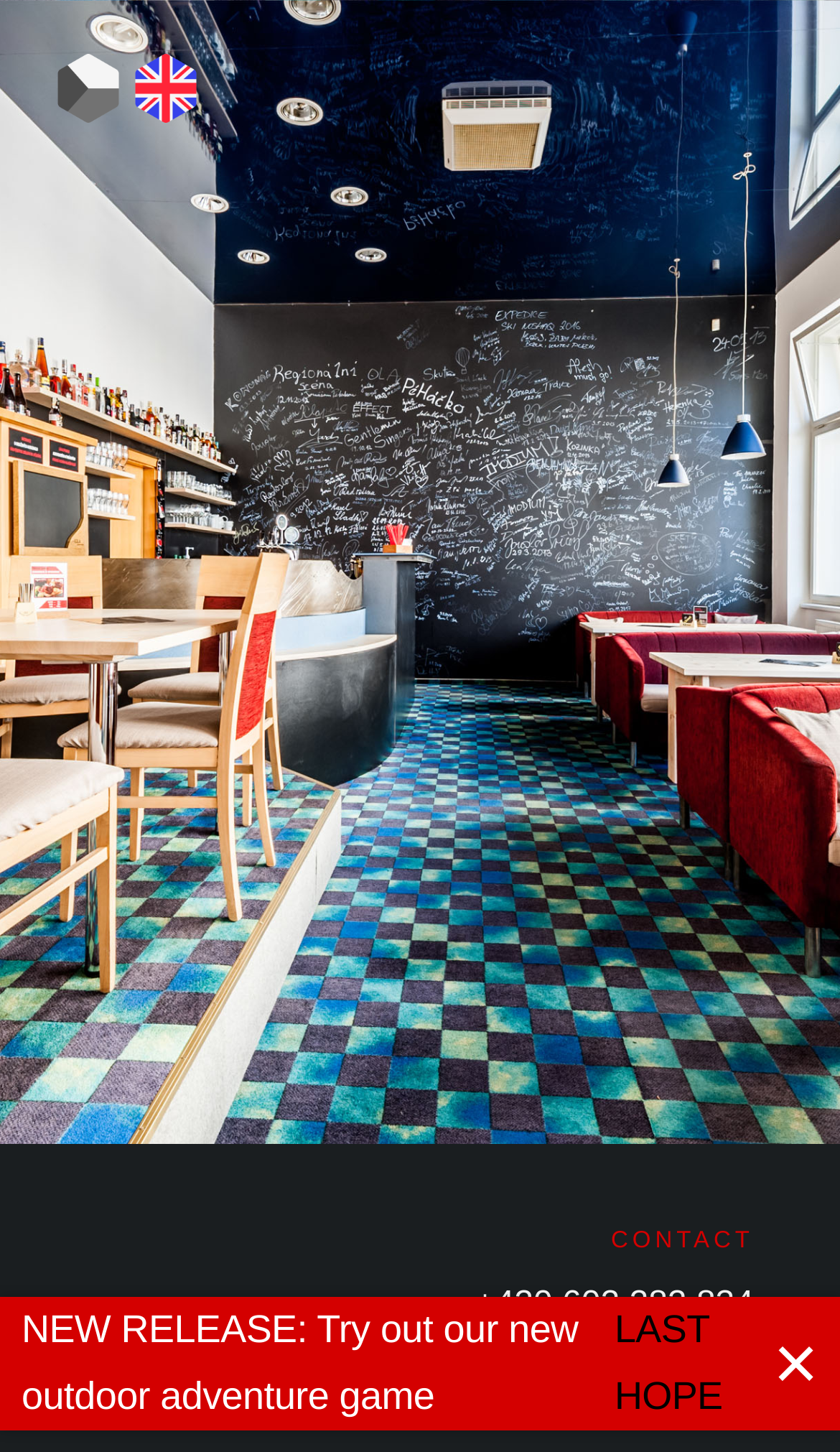Based on the image, provide a detailed and complete answer to the question: 
What is the phone number to contact?

I found the phone number by looking at the contact information section, where I saw a heading with the phone number, which is a link that can be clicked to make a call.